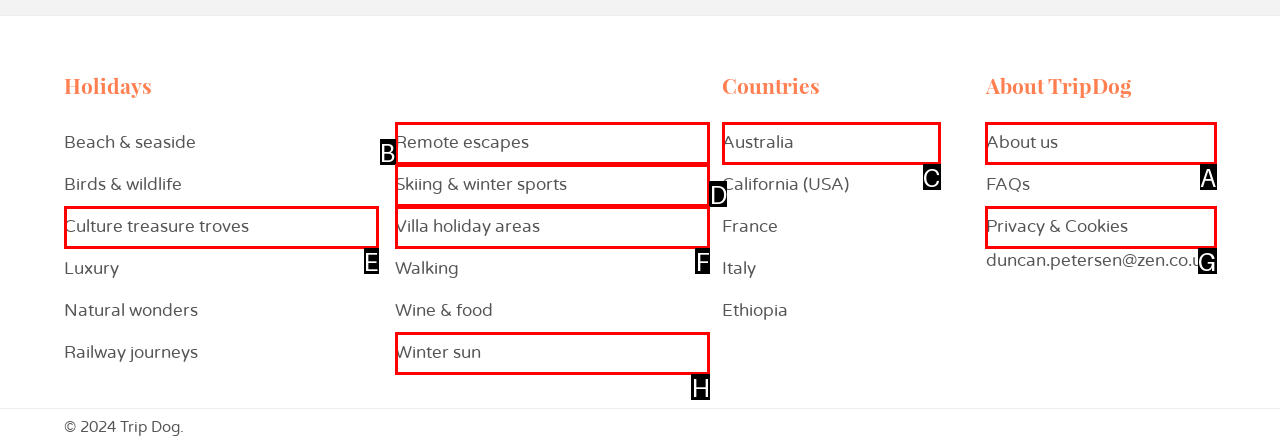Which lettered option should be clicked to achieve the task: Learn about TripDog? Choose from the given choices.

A